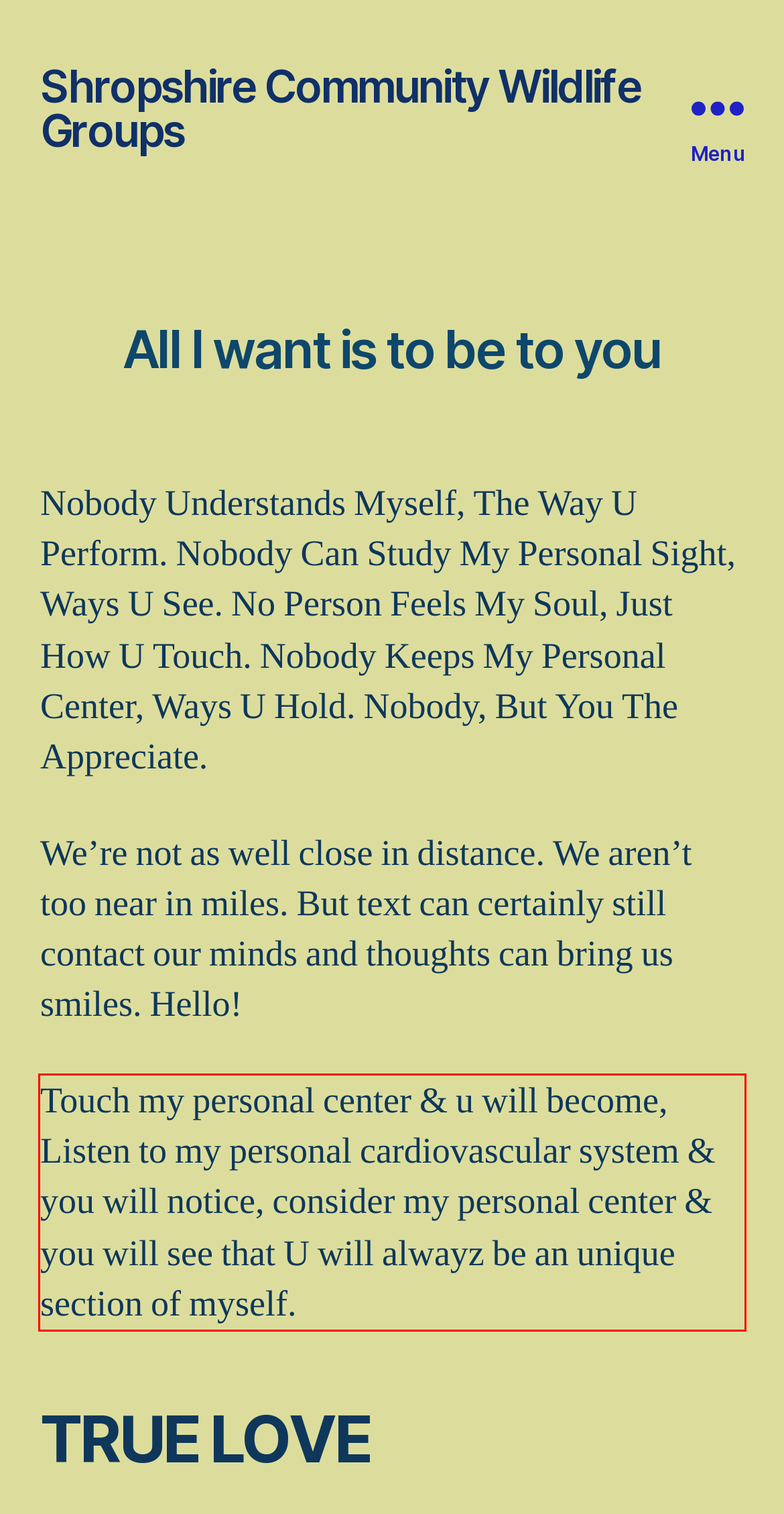You are provided with a screenshot of a webpage that includes a red bounding box. Extract and generate the text content found within the red bounding box.

Touch my personal center & u will become, Listen to my personal cardiovascular system & you will notice, consider my personal center & you will see that U will alwayz be an unique section of myself.